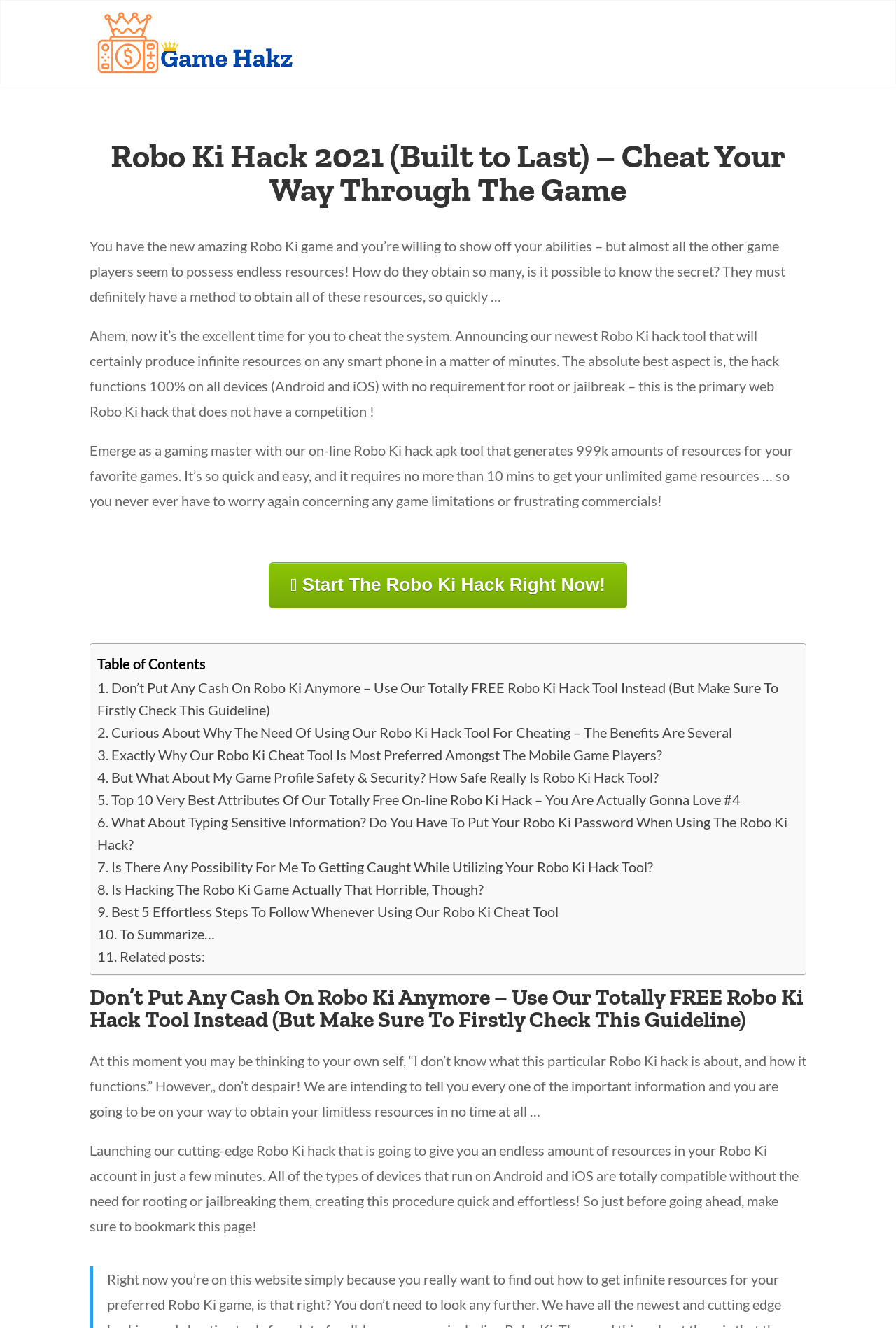Pinpoint the bounding box coordinates of the area that must be clicked to complete this instruction: "Explore the 'Top 10 Very Best Attributes Of Our Totally Free On-line Robo Ki Hack' link".

[0.109, 0.596, 0.827, 0.608]